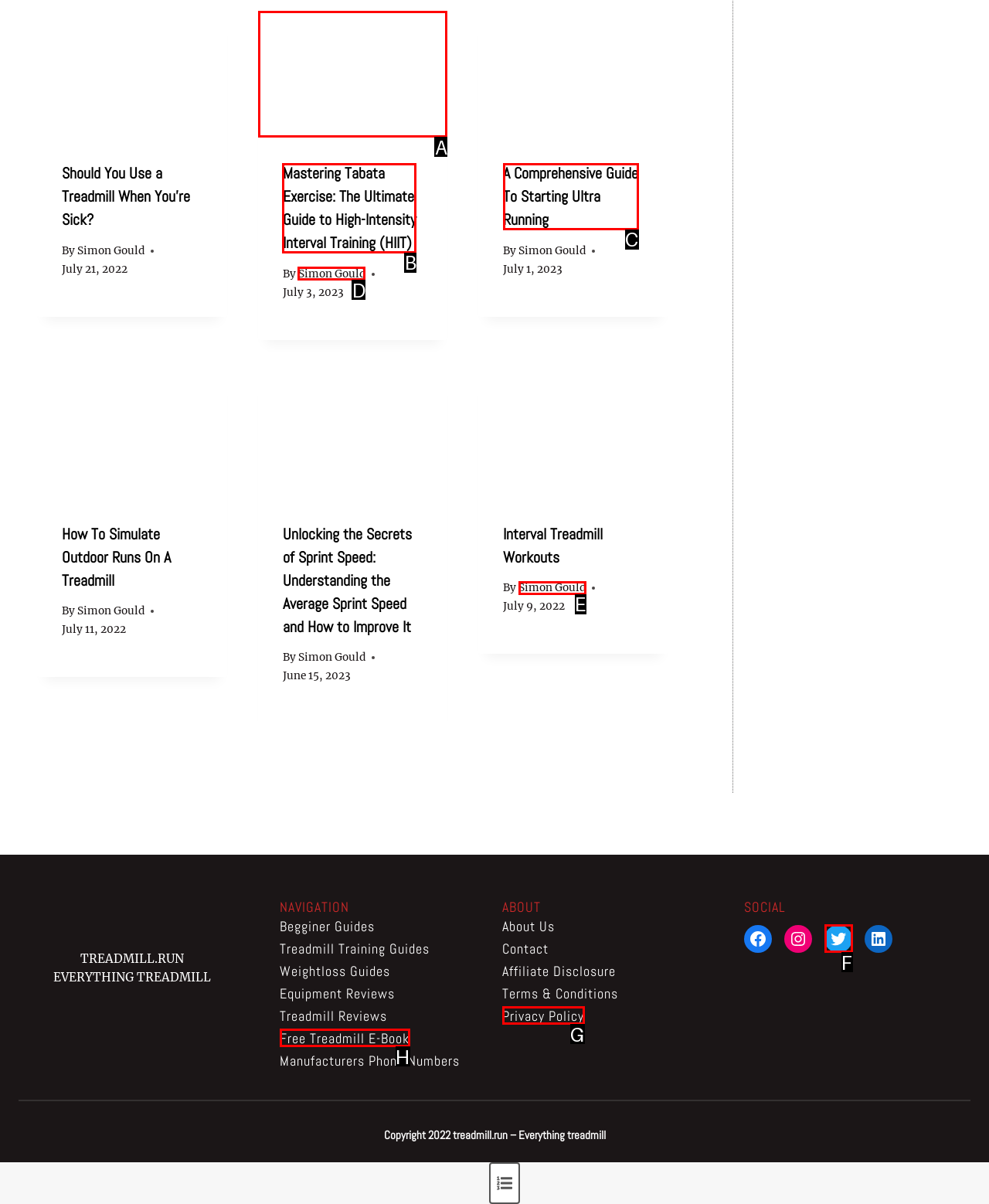Identify the correct UI element to click to achieve the task: Click on the link to Mastering Tabata Exercise: The Ultimate Guide to High-Intensity Interval Training (HIIT).
Answer with the letter of the appropriate option from the choices given.

A